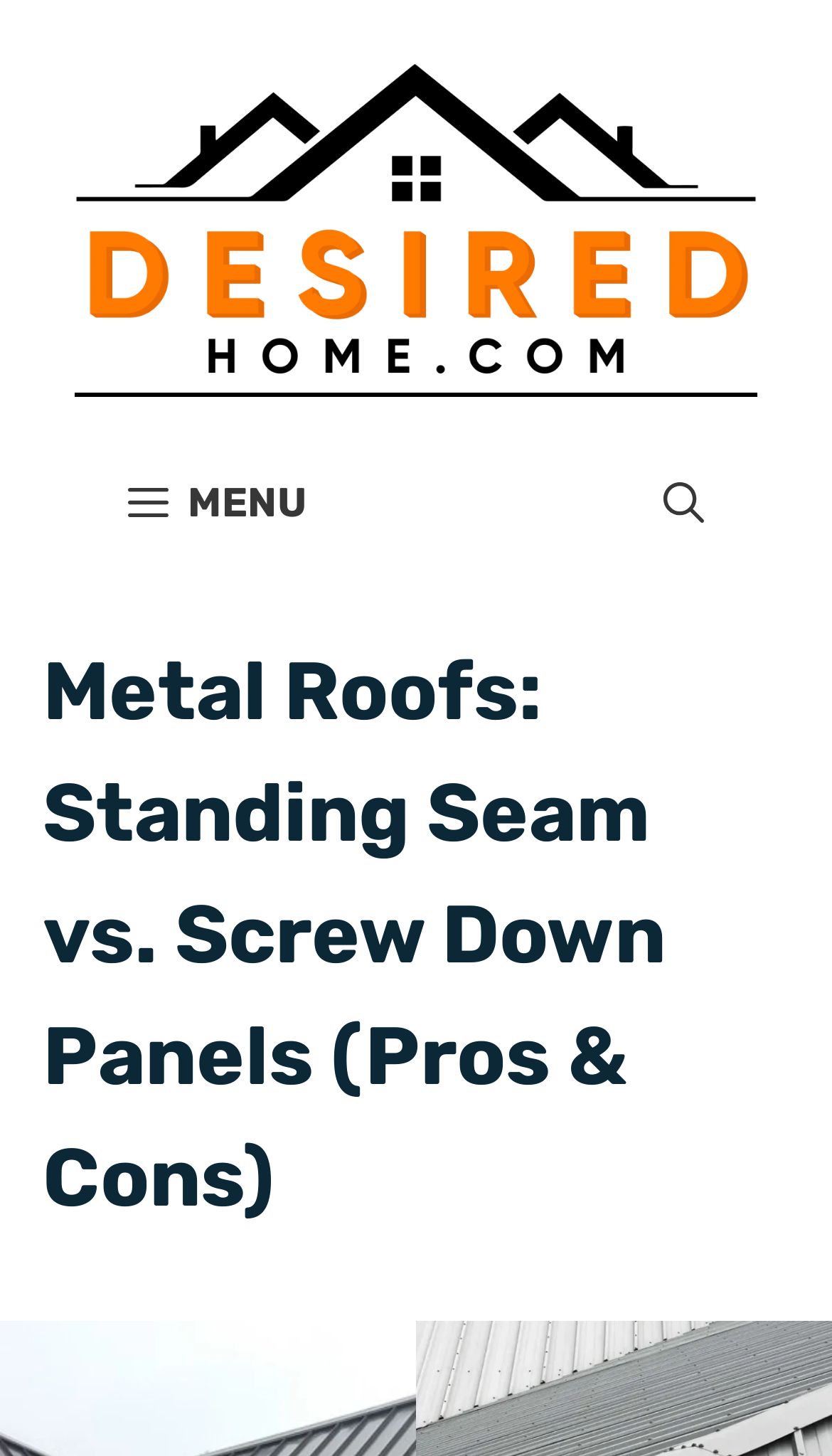Generate the text content of the main heading of the webpage.

Metal Roofs: Standing Seam vs. Screw Down Panels (Pros & Cons)